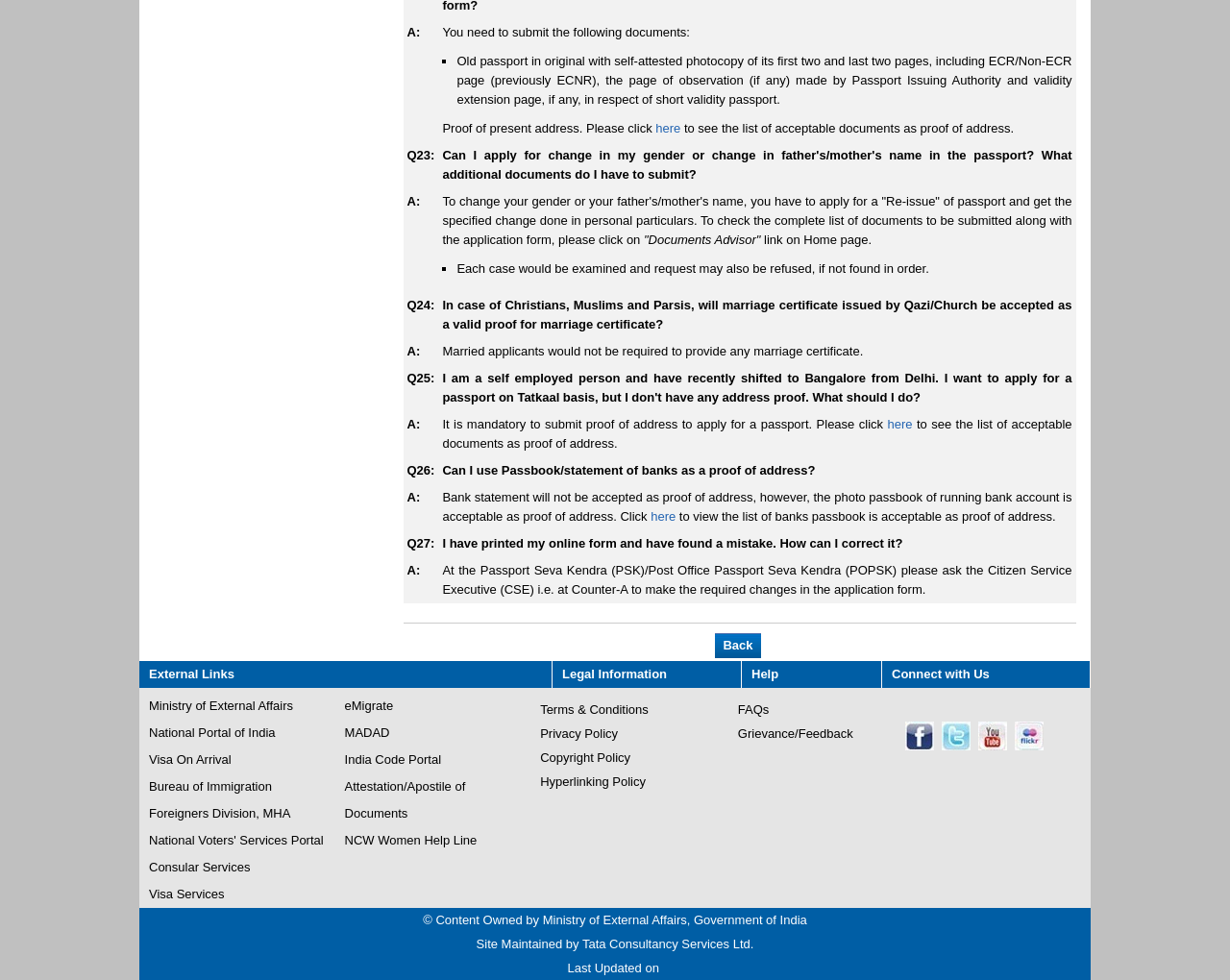Can a bank statement be used as proof of address?
Look at the screenshot and respond with a single word or phrase.

No